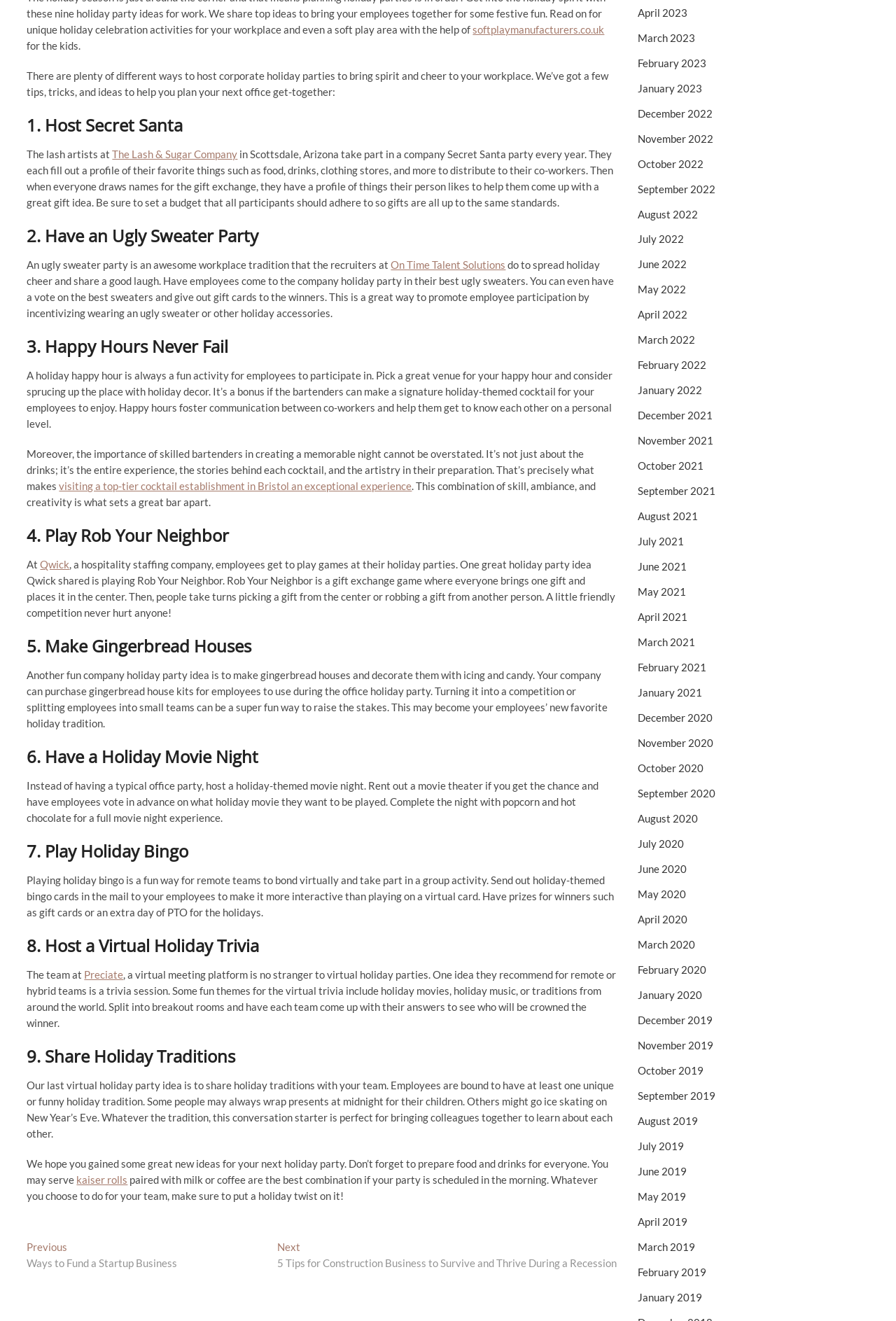What is the recommended food and drink combination for a morning holiday party? Look at the image and give a one-word or short phrase answer.

Kaiser rolls and milk or coffee